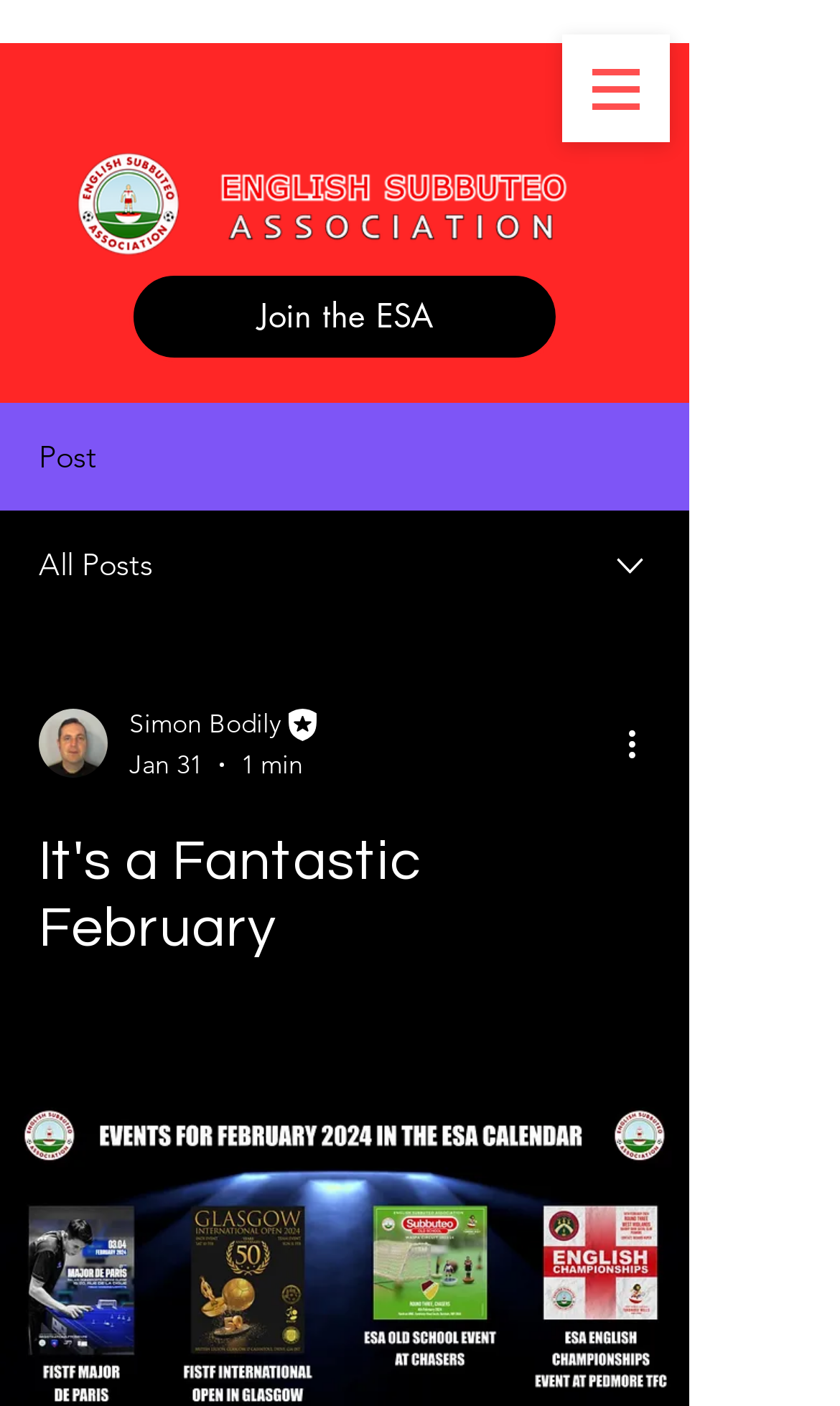How many images are there in the webpage?
Examine the image and provide an in-depth answer to the question.

I counted the number of image elements in the webpage. I found five image elements: 'ESA logo horizontal3.png', 'Writer's picture', an image in the combobox, an image in the 'More actions' button, and an image in the navigation menu. Therefore, there are five images in the webpage.